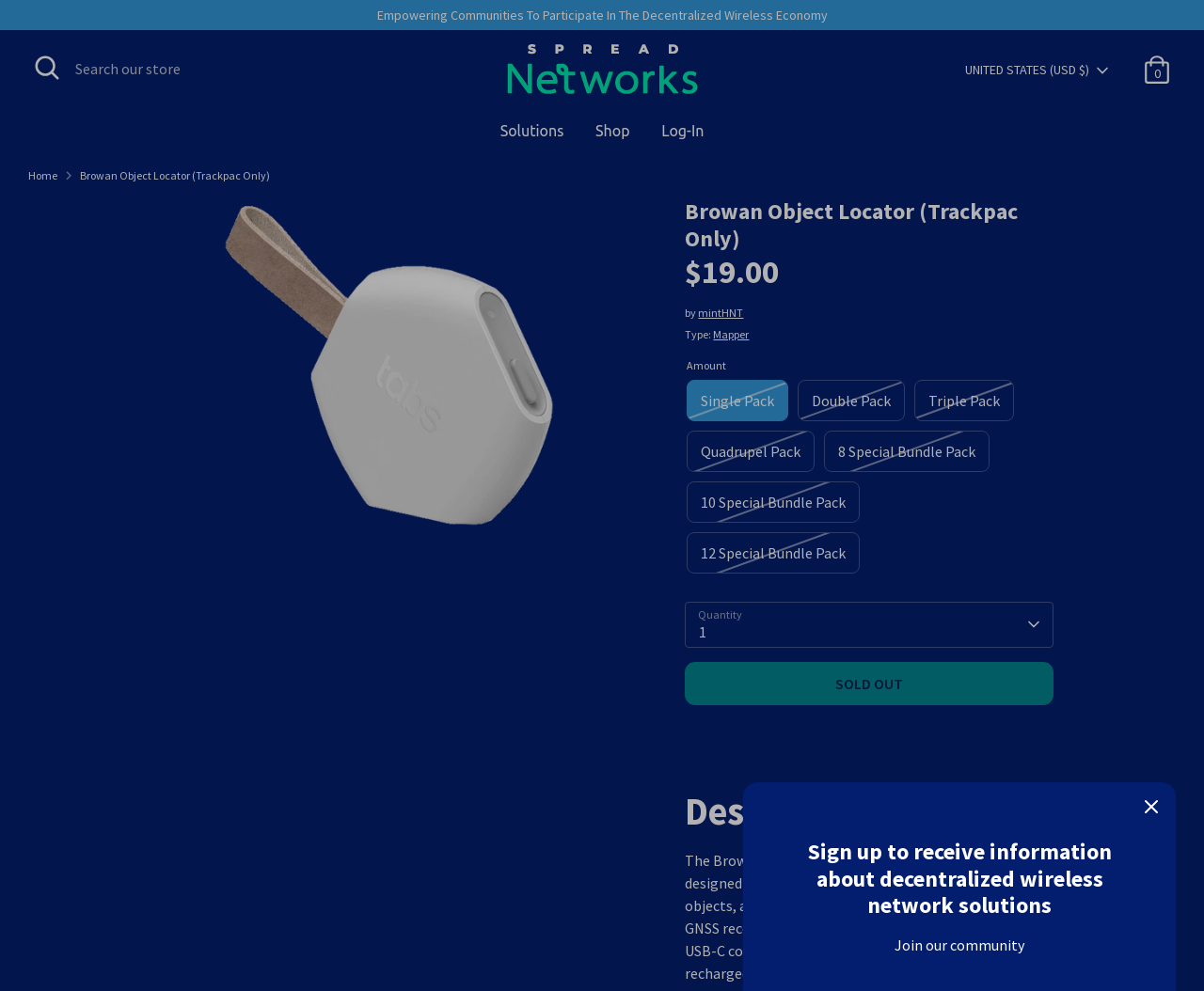Bounding box coordinates must be specified in the format (top-left x, top-left y, bottom-right x, bottom-right y). All values should be floating point numbers between 0 and 1. What are the bounding box coordinates of the UI element described as: Shop

[0.483, 0.12, 0.535, 0.155]